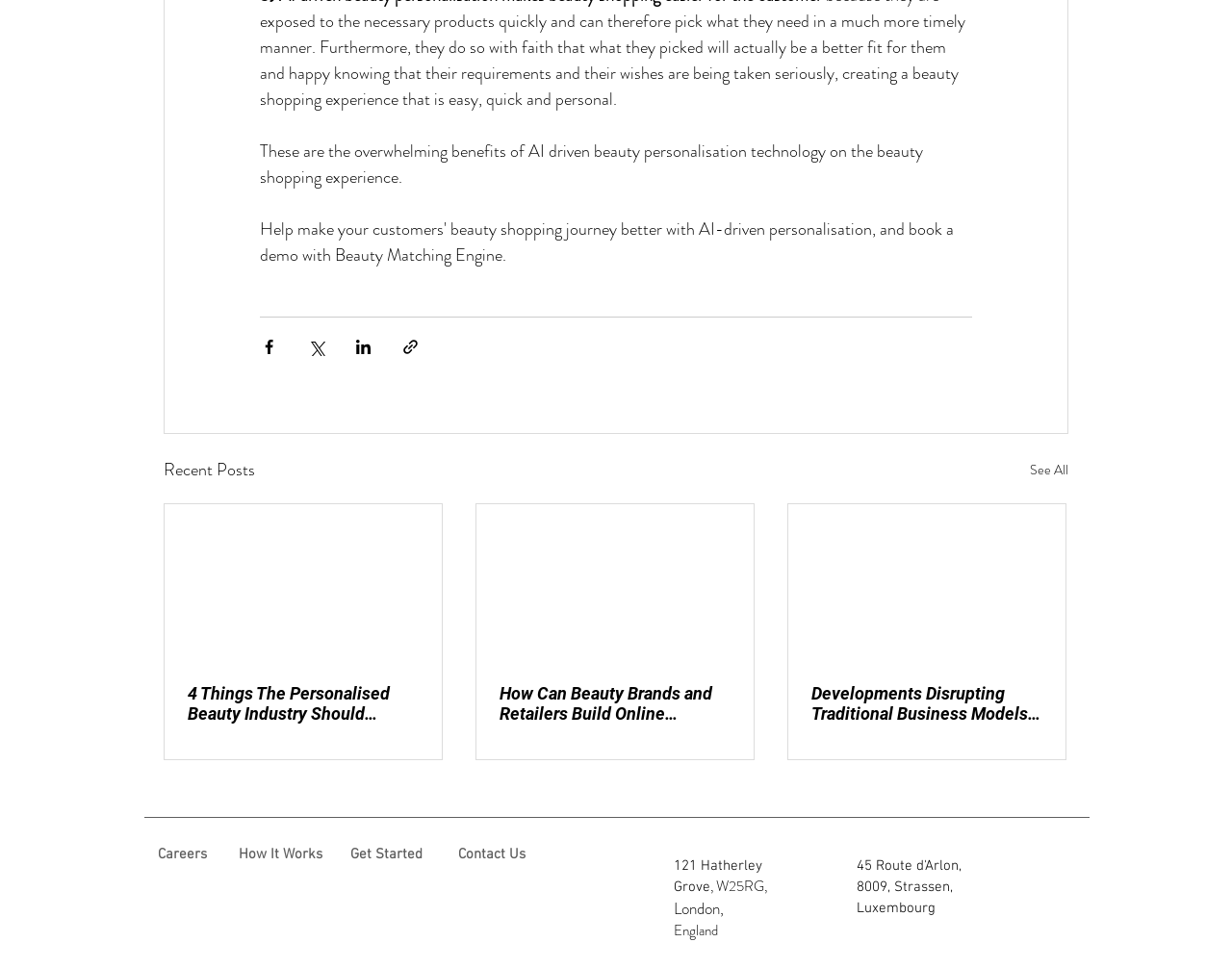Please identify the bounding box coordinates of the region to click in order to complete the task: "Read article about personalized beauty industry". The coordinates must be four float numbers between 0 and 1, specified as [left, top, right, bottom].

[0.152, 0.706, 0.34, 0.748]